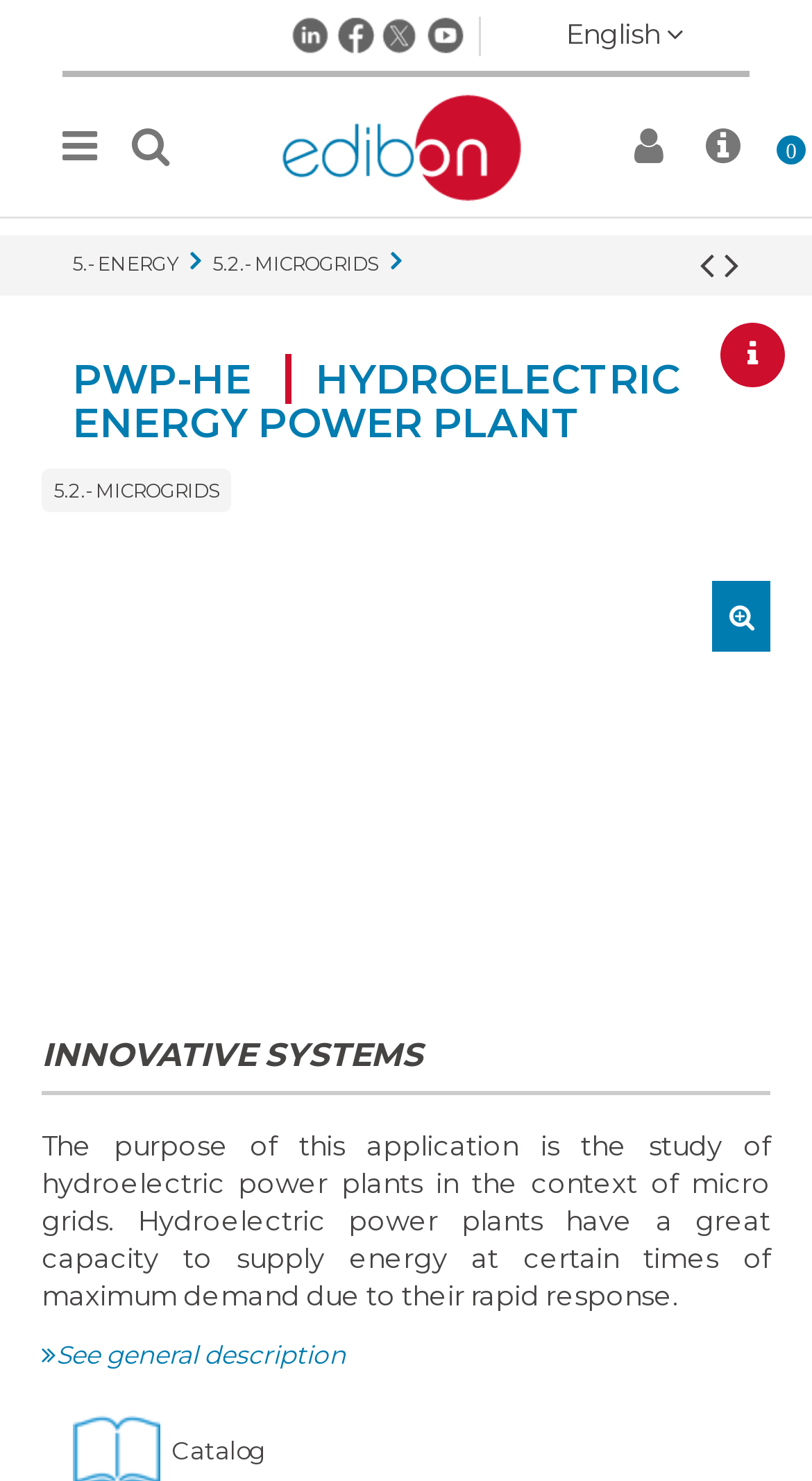Please answer the following query using a single word or phrase: 
What is the bounding box coordinate of the 'Next product' link?

[0.892, 0.161, 0.91, 0.195]